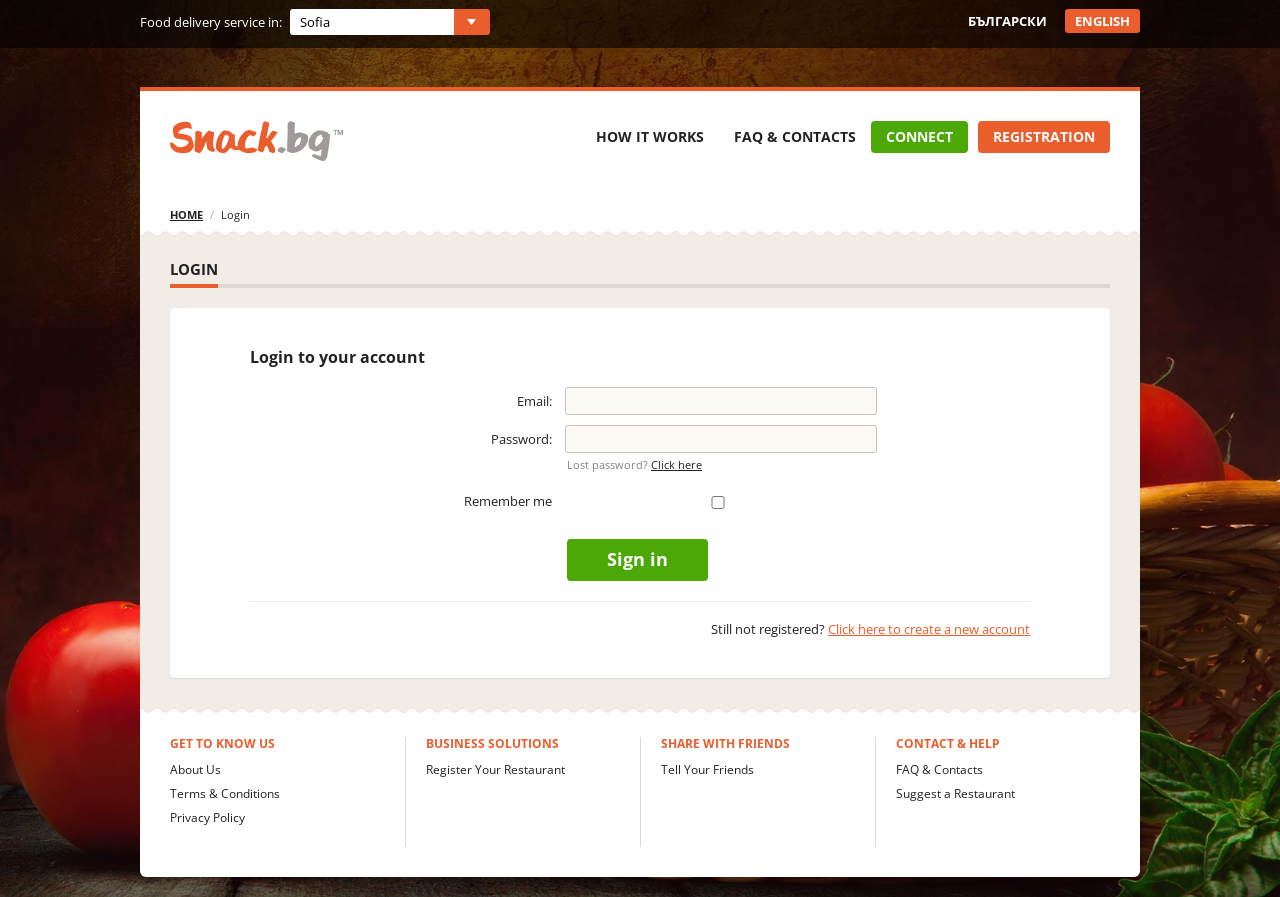Could you locate the bounding box coordinates for the section that should be clicked to accomplish this task: "Click on the 'Providence Forum' link".

None